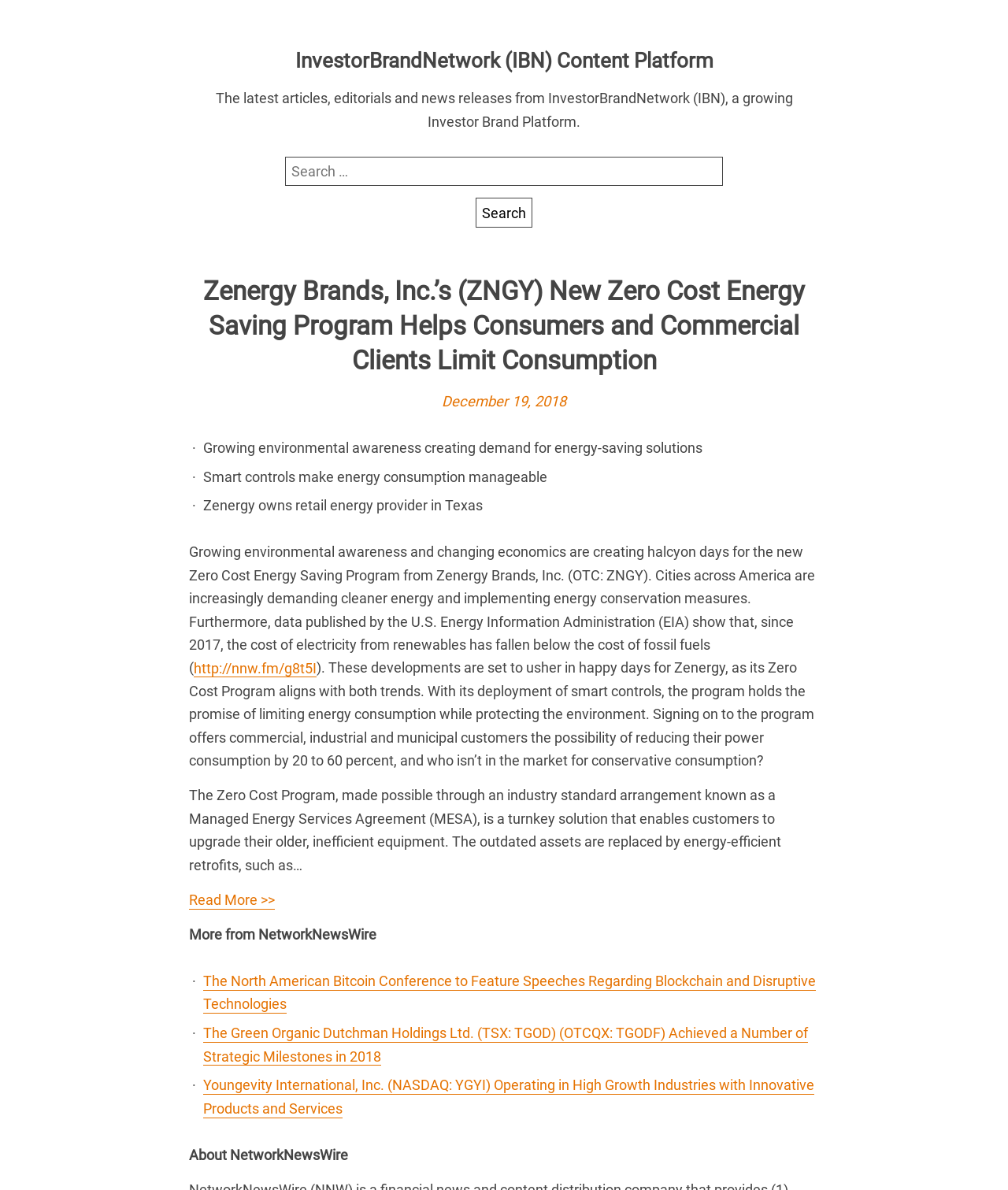Extract the main heading from the webpage content.

Zenergy Brands, Inc.’s (ZNGY) New Zero Cost Energy Saving Program Helps Consumers and Commercial Clients Limit Consumption